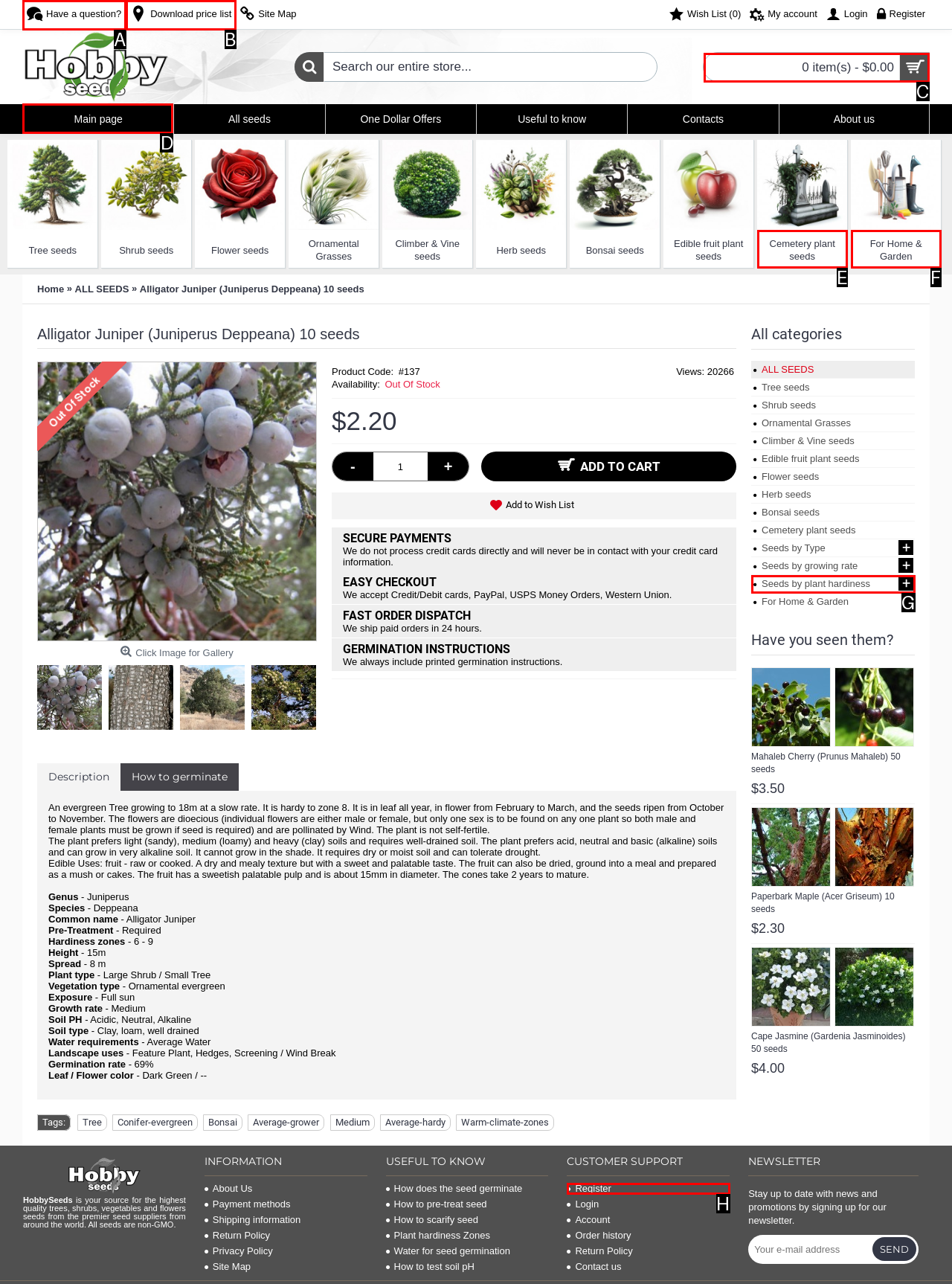Choose the HTML element that should be clicked to achieve this task: Go to main page
Respond with the letter of the correct choice.

D